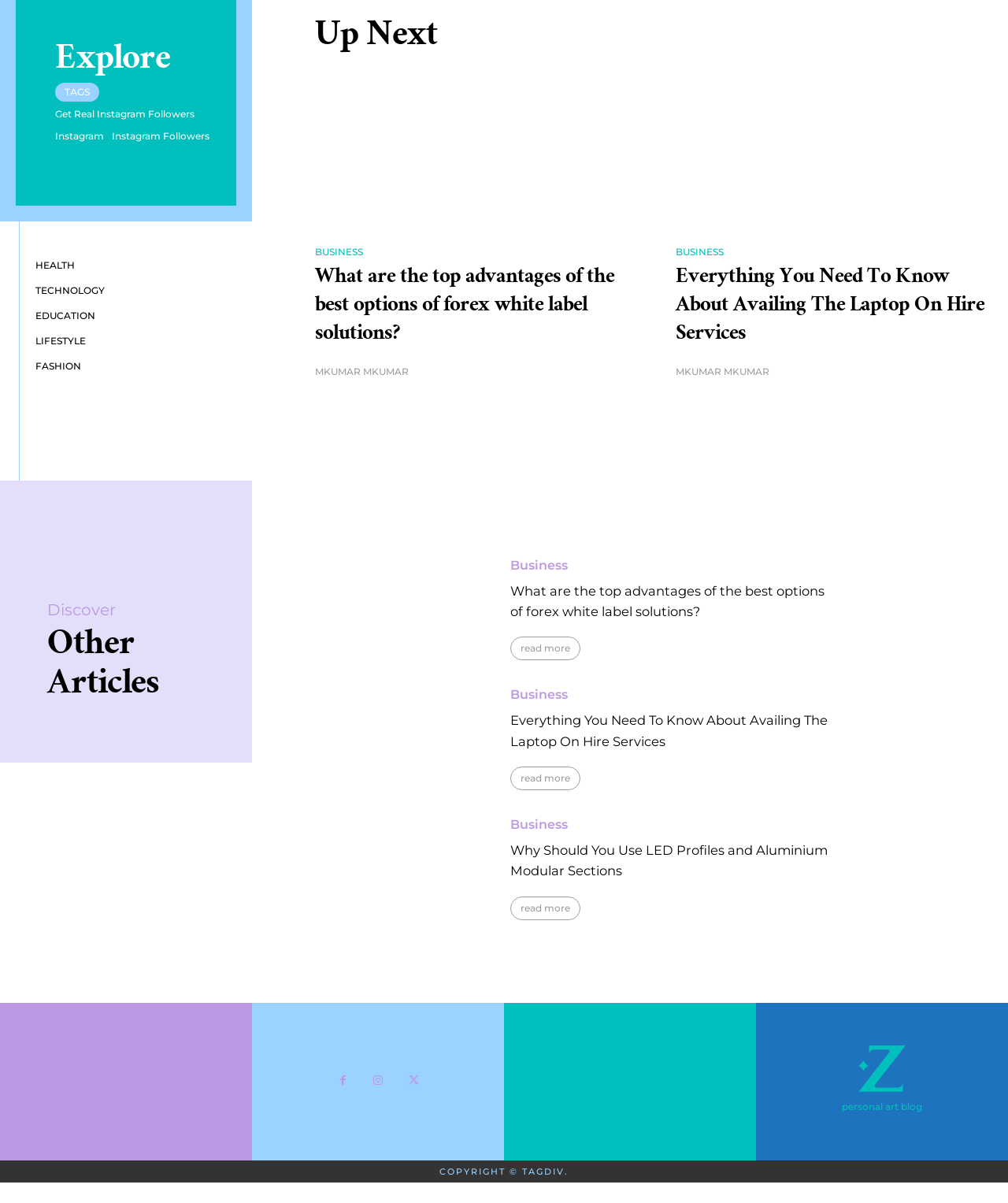Find the bounding box coordinates of the area to click in order to follow the instruction: "Read the article 'What are the top advantages of the best options of forex white label solutions?'".

[0.312, 0.062, 0.623, 0.192]